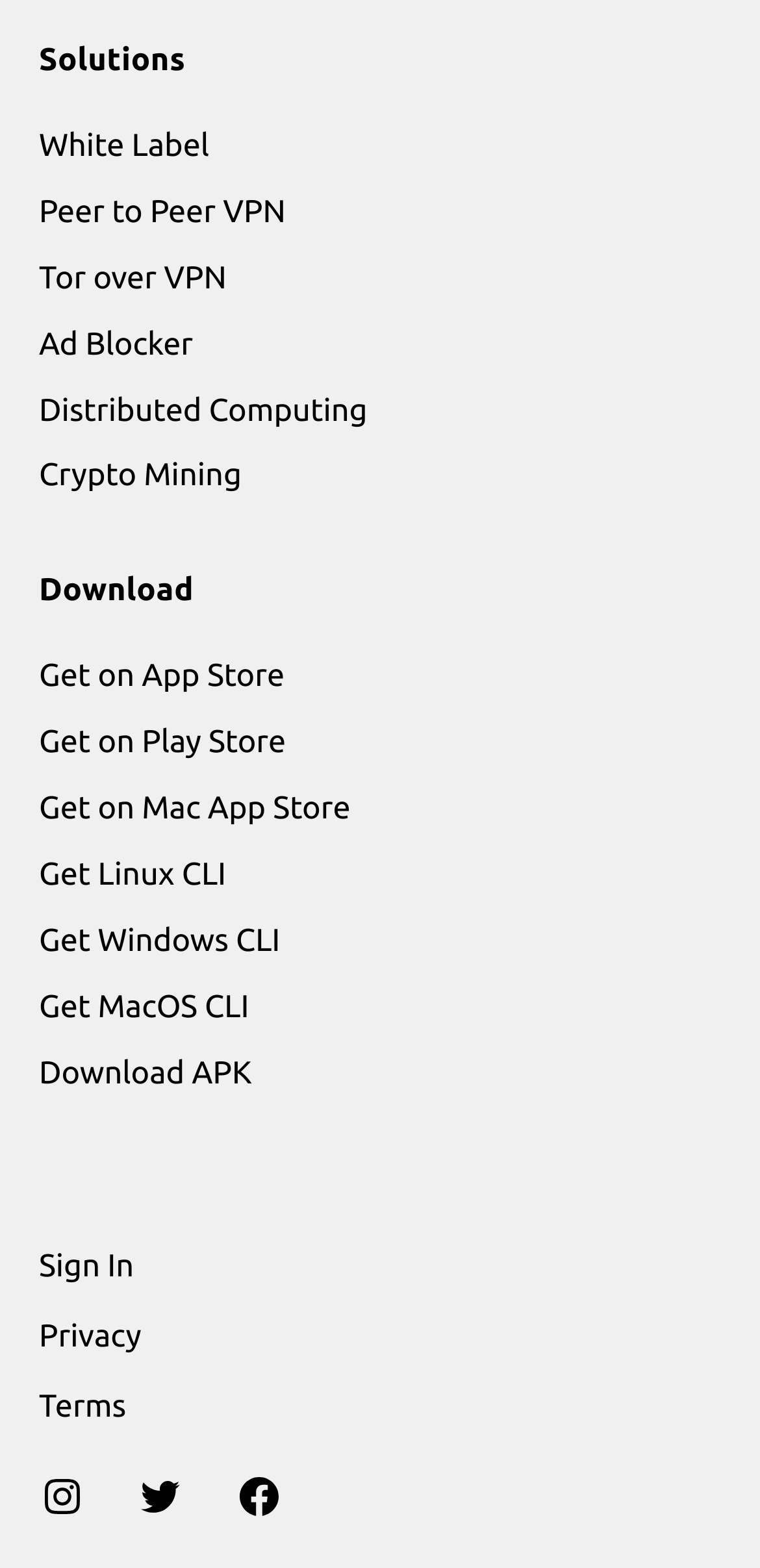Using the provided description: "Ad Blocker", find the bounding box coordinates of the corresponding UI element. The output should be four float numbers between 0 and 1, in the format [left, top, right, bottom].

[0.051, 0.208, 0.254, 0.231]